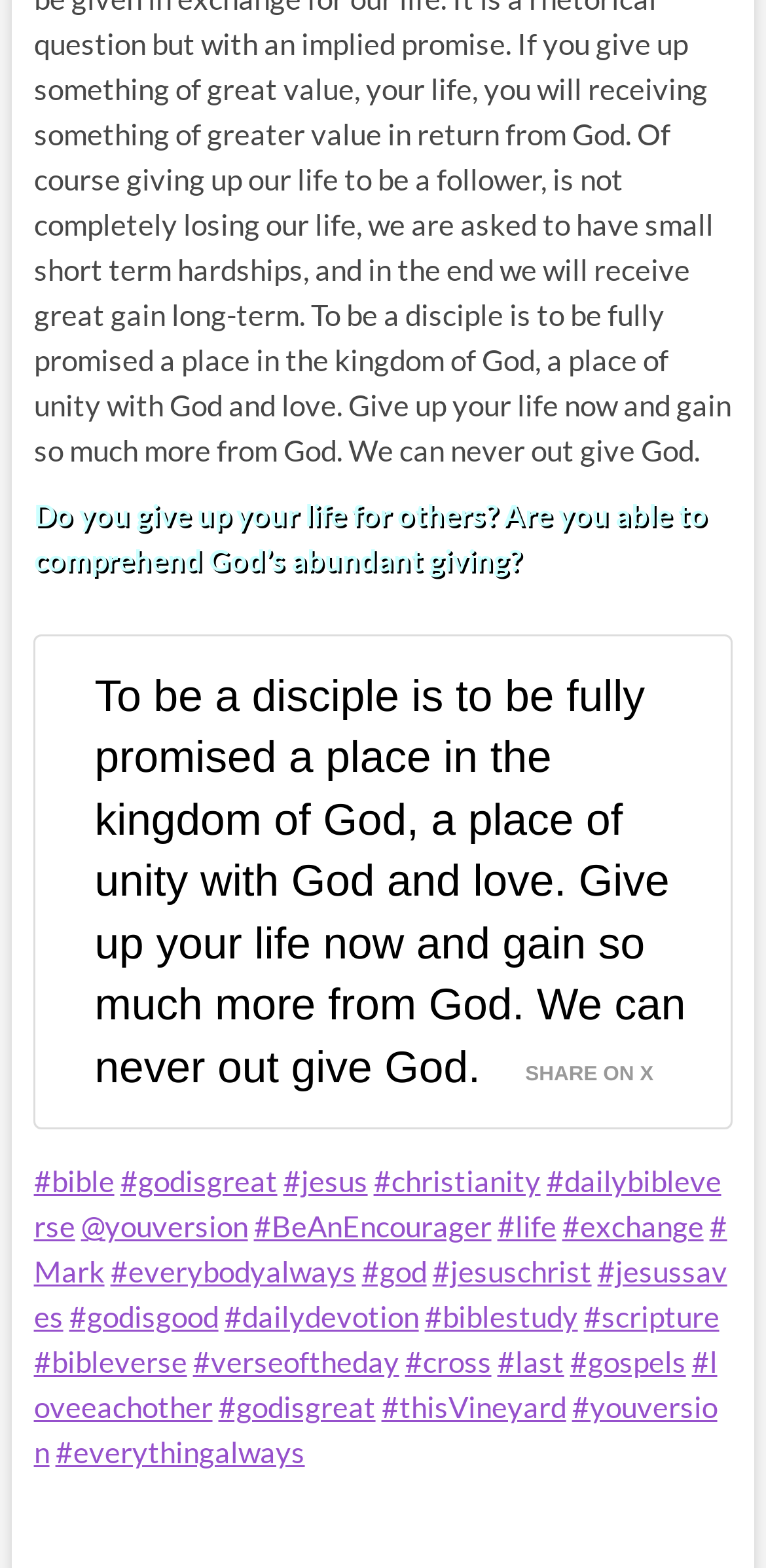Answer the following query concisely with a single word or phrase:
How many hashtags are present on this webpage?

15